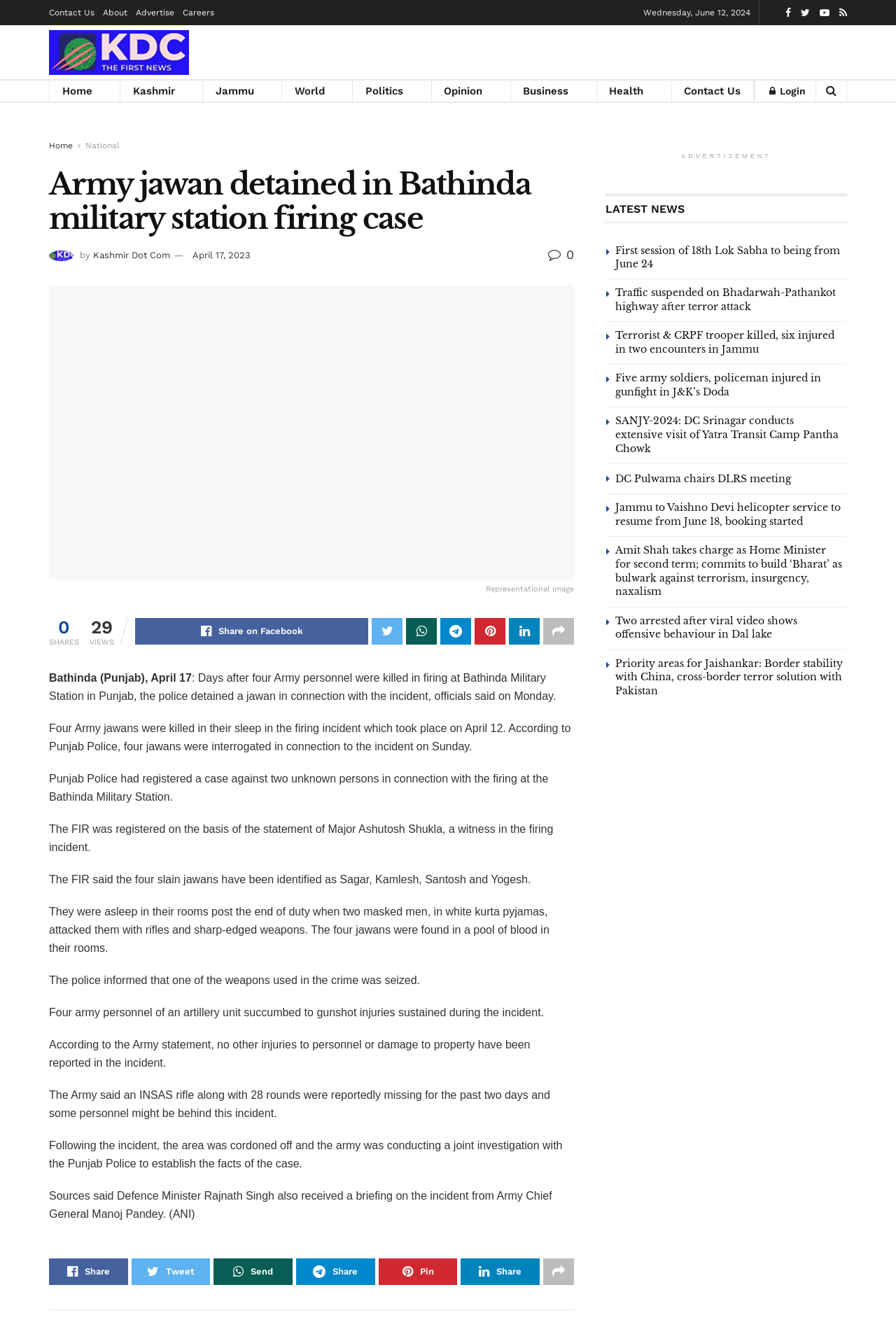Look at the image and give a detailed response to the following question: What is the type of rifle mentioned in the article?

The type of rifle mentioned in the article can be found in the text 'The Army said an INSAS rifle along with 28 rounds were reportedly missing for the past two days and some personnel might be behind this incident.'